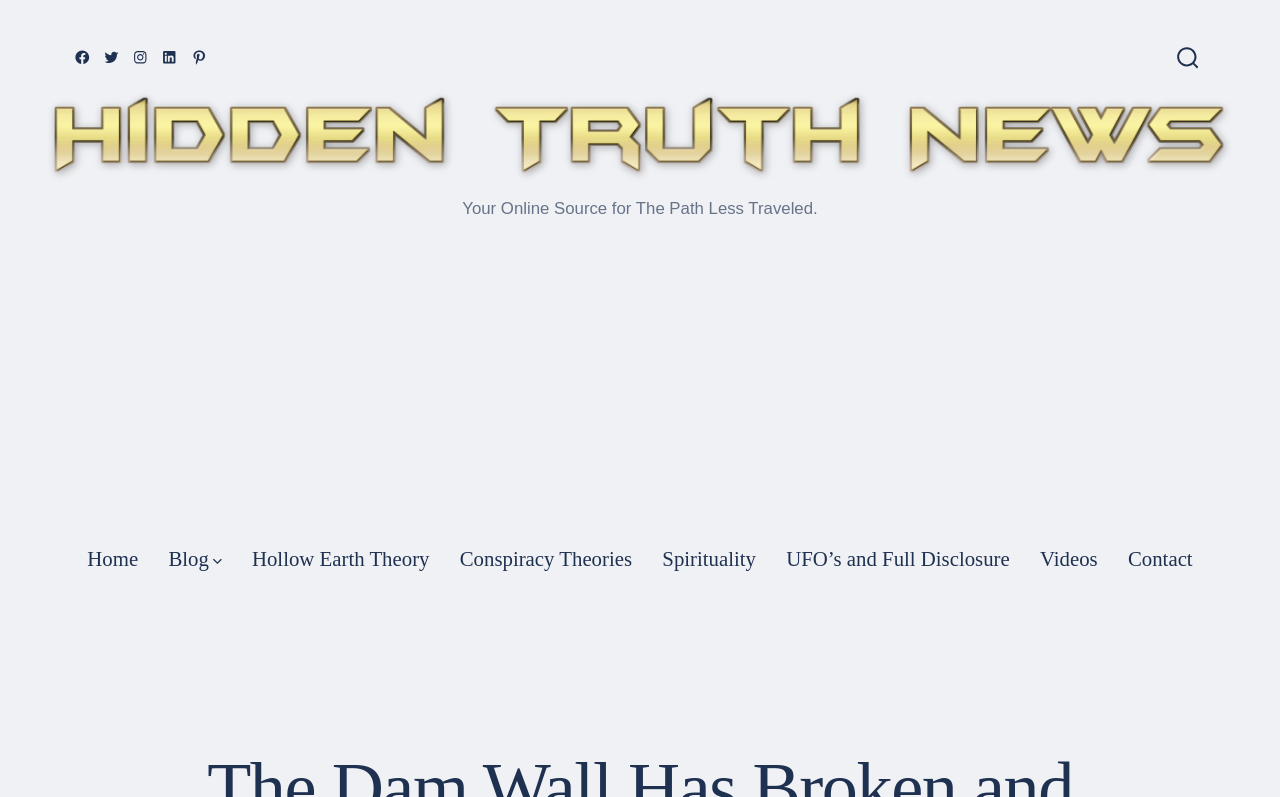What is the tagline of the website?
Kindly offer a comprehensive and detailed response to the question.

I found the tagline by looking at the StaticText element with the text 'Your Online Source for The Path Less Traveled.', which is likely a brief description of the website's purpose or theme.